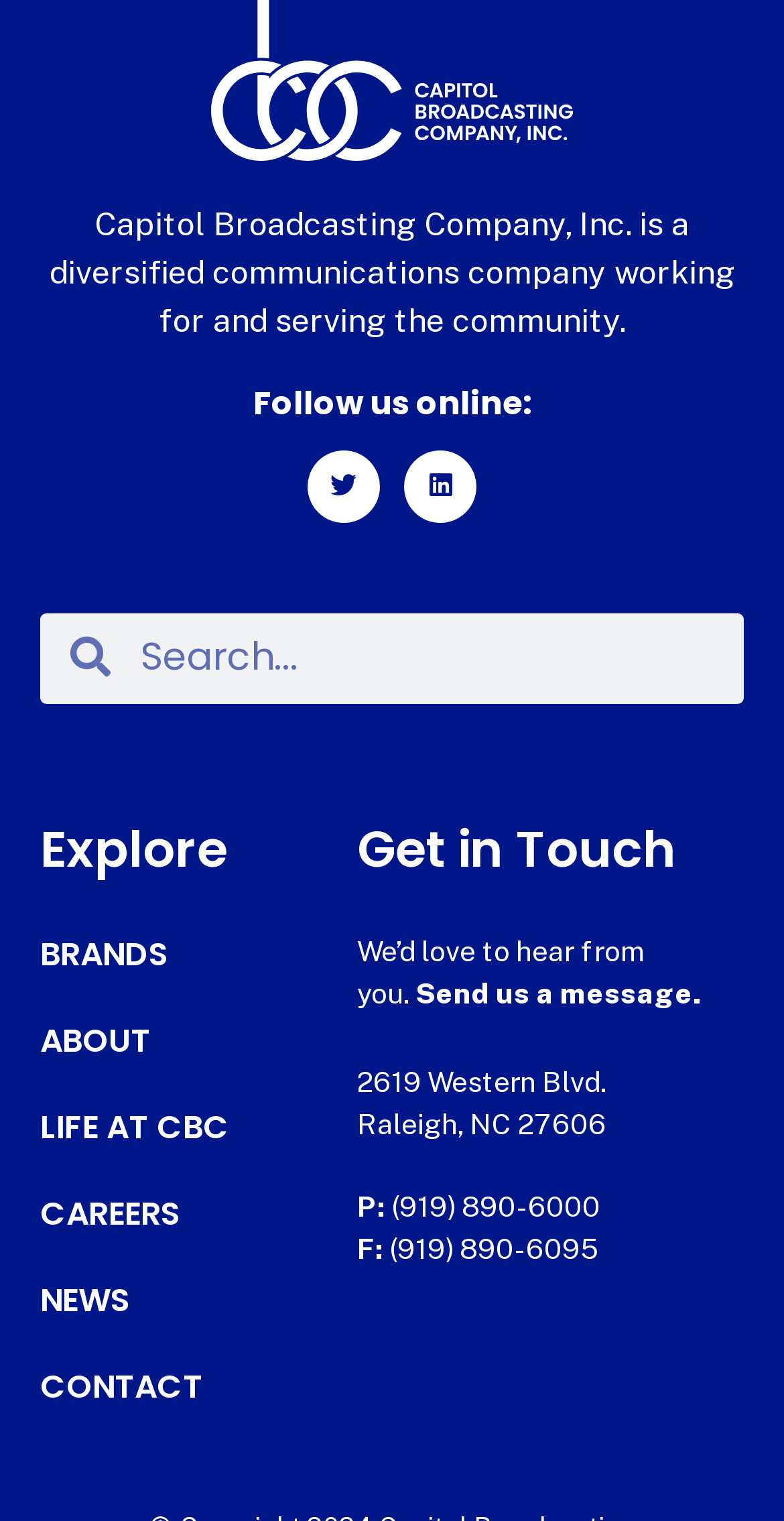Could you provide the bounding box coordinates for the portion of the screen to click to complete this instruction: "View careers"?

[0.051, 0.785, 0.365, 0.812]